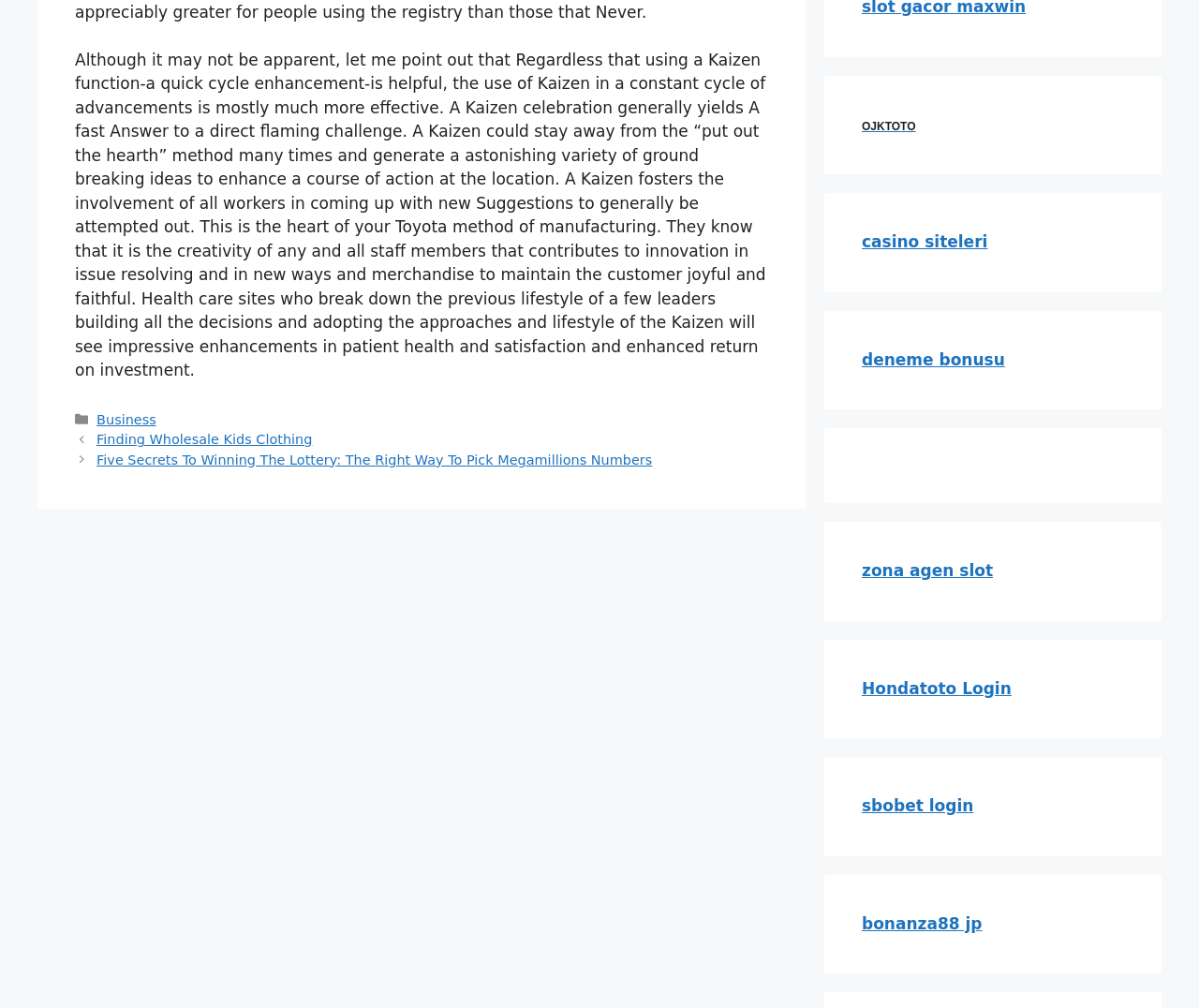Can you identify the bounding box coordinates of the clickable region needed to carry out this instruction: 'Explore the 'casino siteleri' link'? The coordinates should be four float numbers within the range of 0 to 1, stated as [left, top, right, bottom].

[0.719, 0.23, 0.824, 0.249]